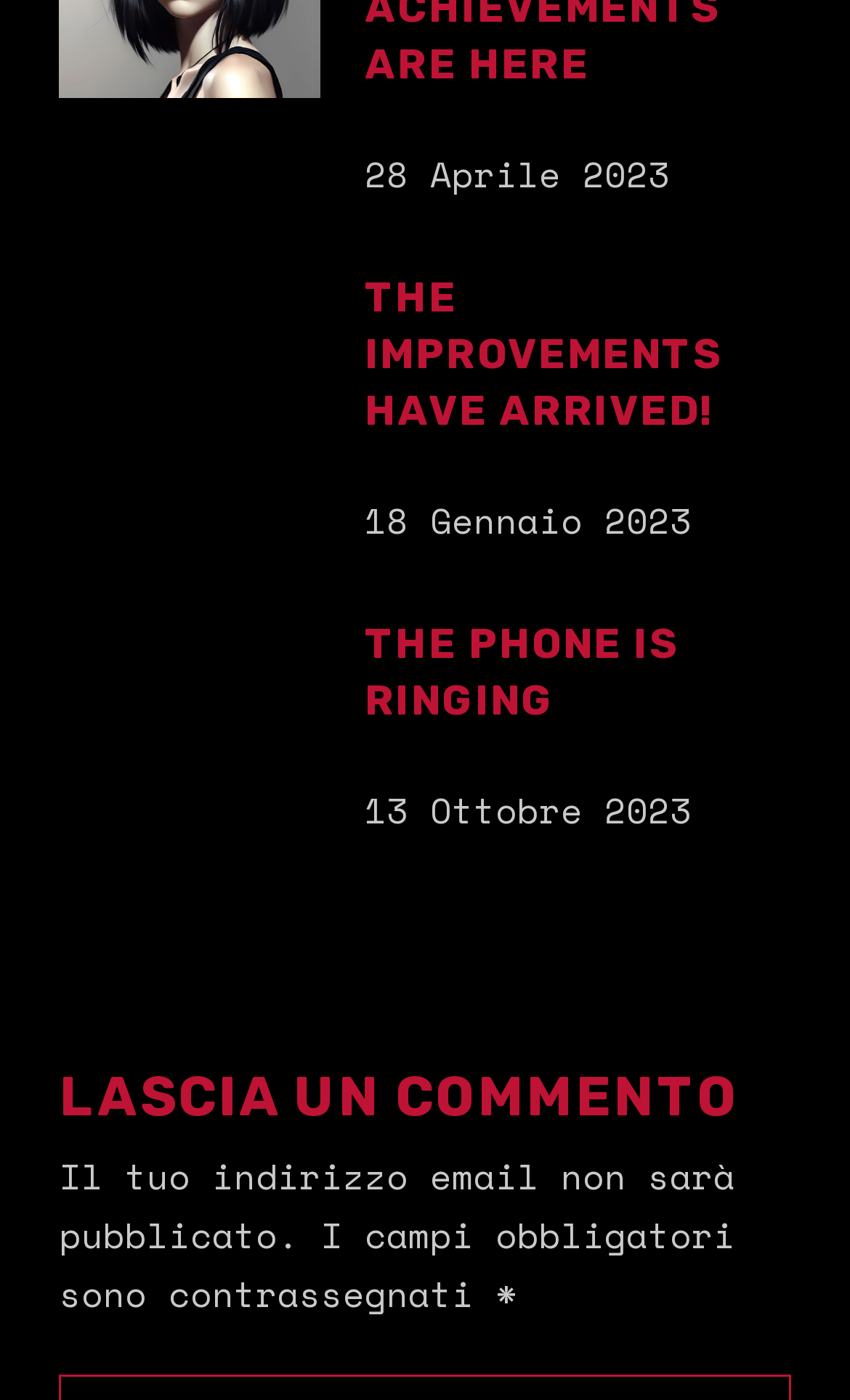How many articles are on this webpage?
Provide a one-word or short-phrase answer based on the image.

2